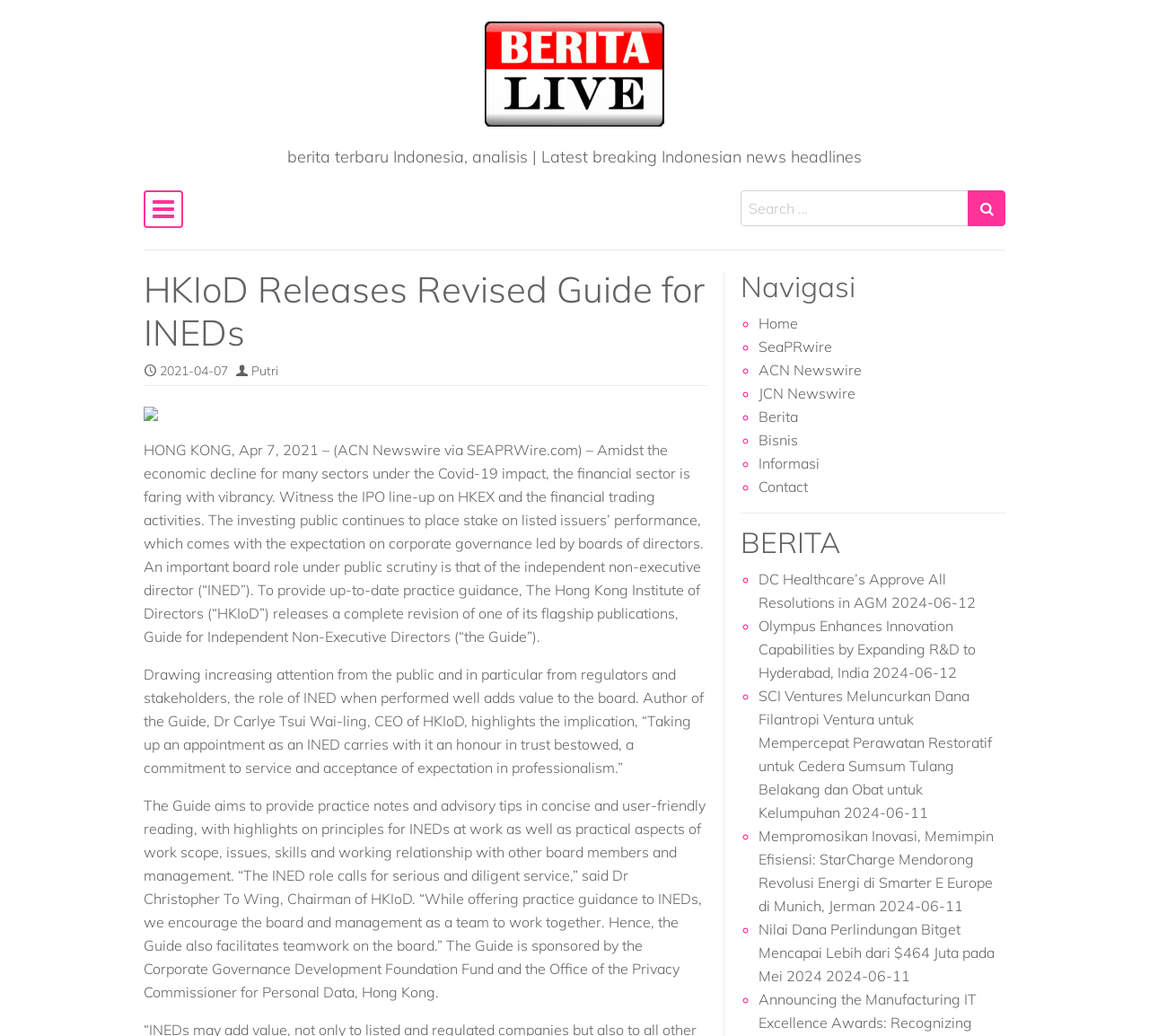Locate the coordinates of the bounding box for the clickable region that fulfills this instruction: "Read the latest magazine".

None